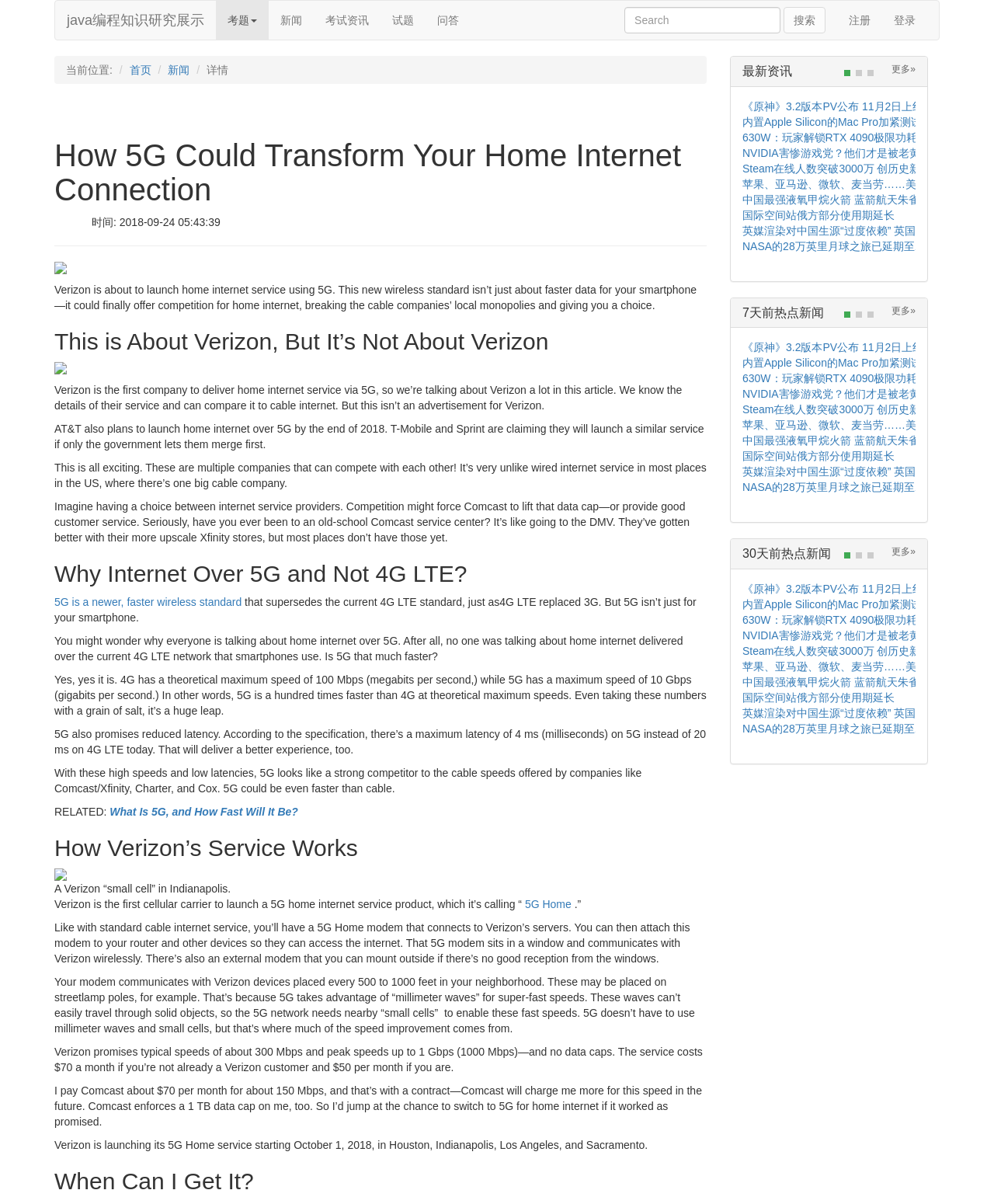What is the cost of Verizon's 5G Home service?
Look at the image and construct a detailed response to the question.

According to the article, the cost of Verizon's 5G Home service is $70 per month for non-Verizon customers and $50 per month for existing Verizon customers.